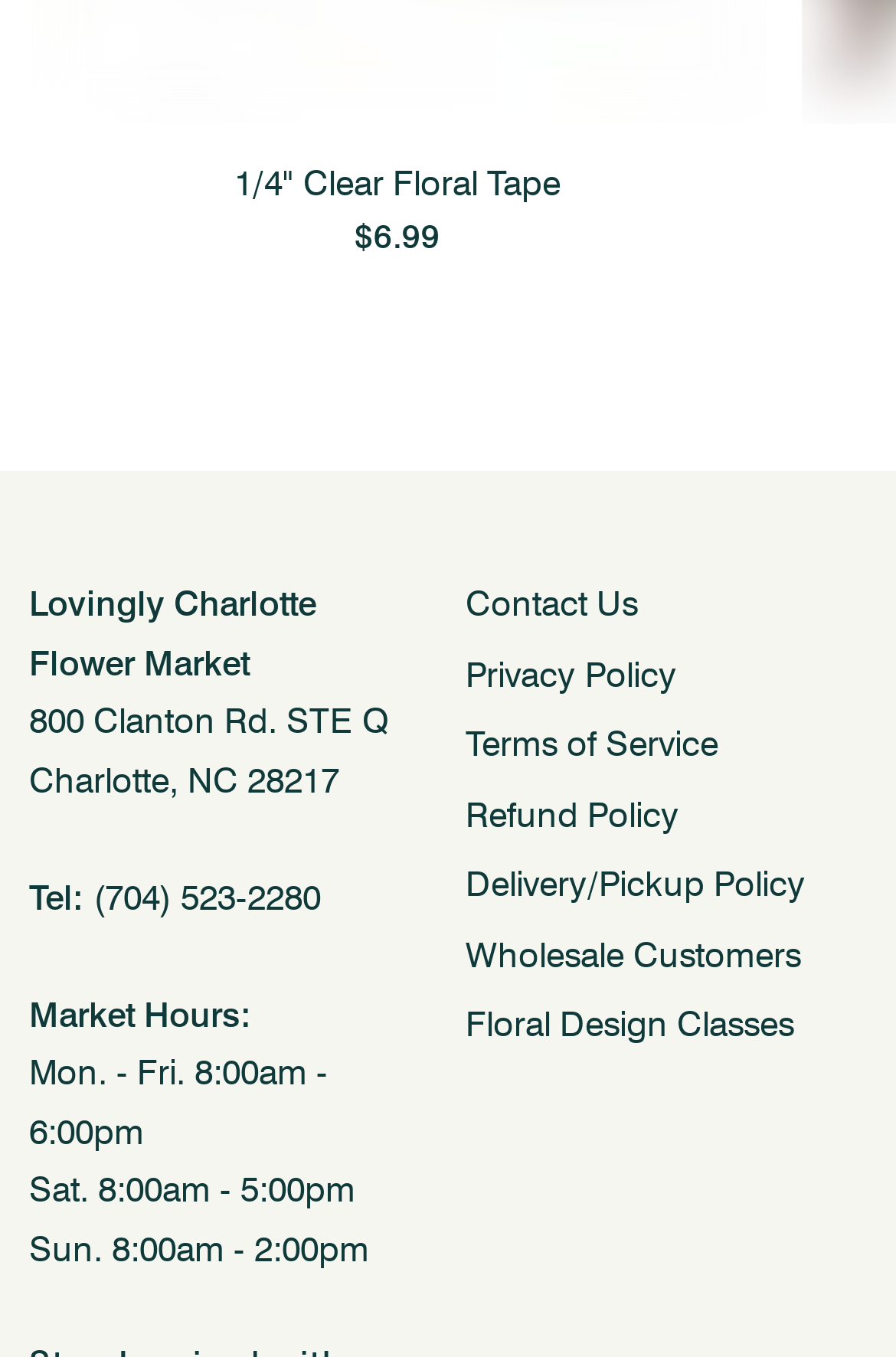Specify the bounding box coordinates of the area that needs to be clicked to achieve the following instruction: "go to 'Floral Design Classes'".

[0.519, 0.739, 0.886, 0.771]